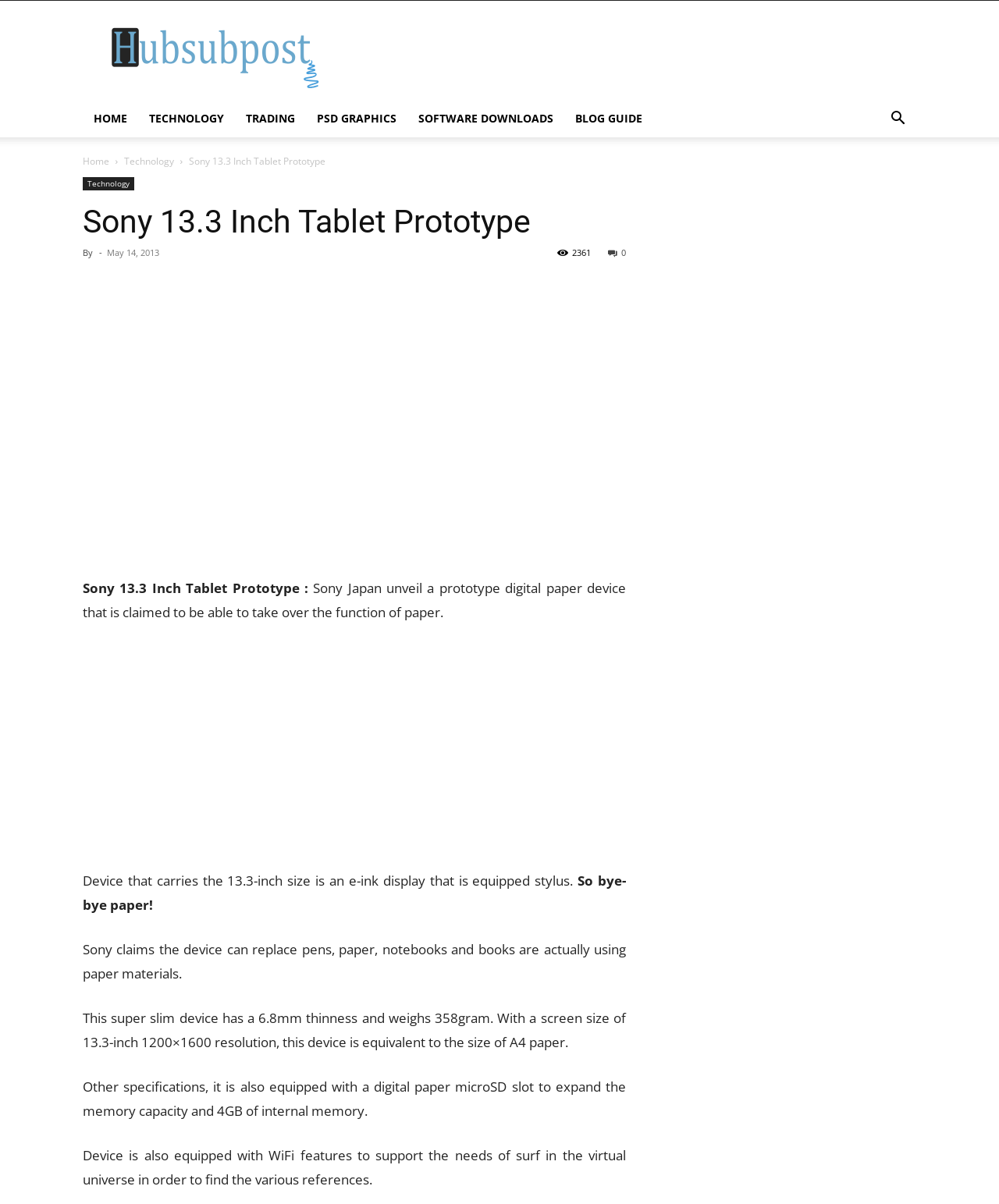Can you show the bounding box coordinates of the region to click on to complete the task described in the instruction: "Click the share button"?

[0.88, 0.093, 0.917, 0.106]